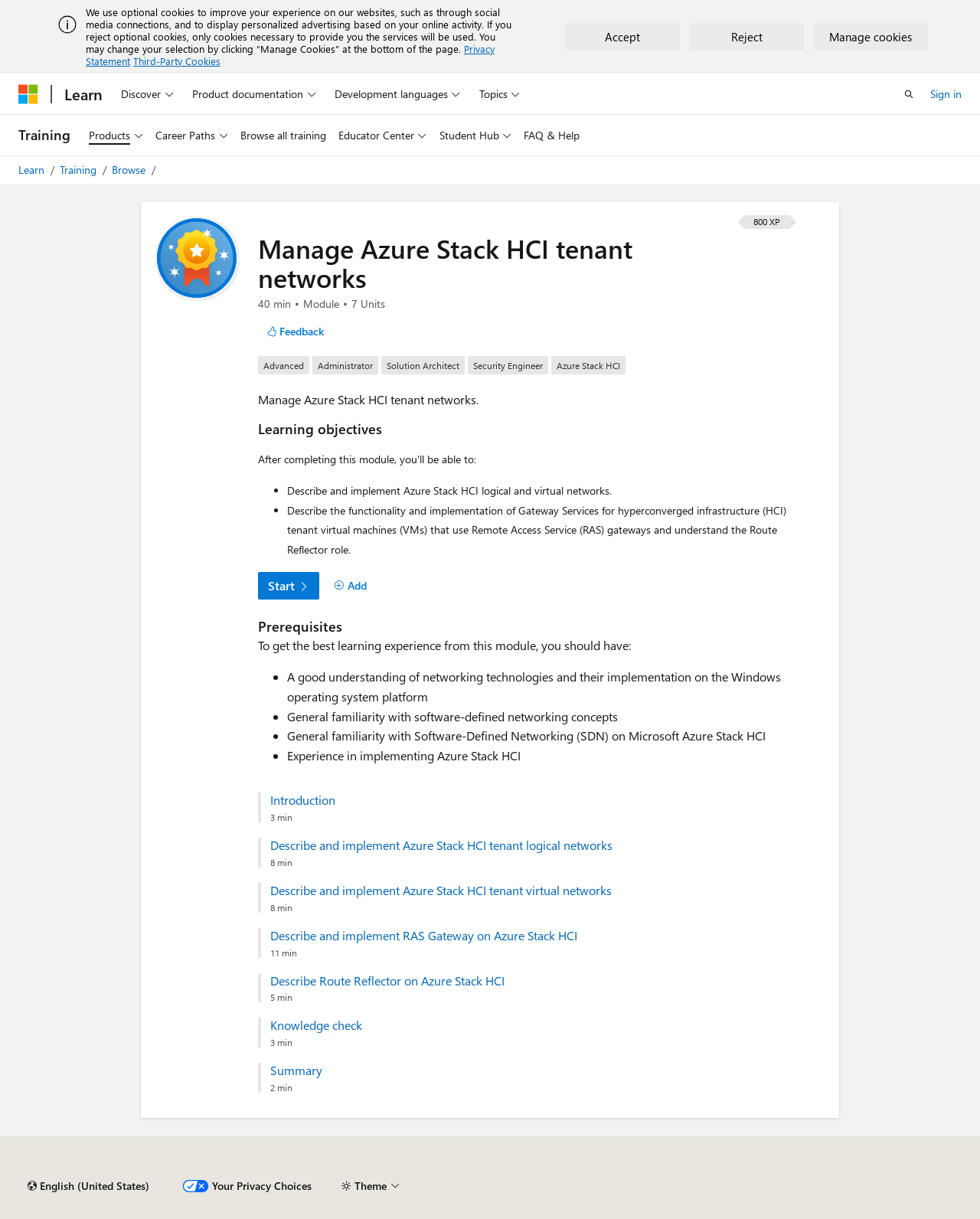Please find and report the bounding box coordinates of the element to click in order to perform the following action: "Go to the 'Training' page". The coordinates should be expressed as four float numbers between 0 and 1, in the format [left, top, right, bottom].

[0.019, 0.099, 0.072, 0.123]